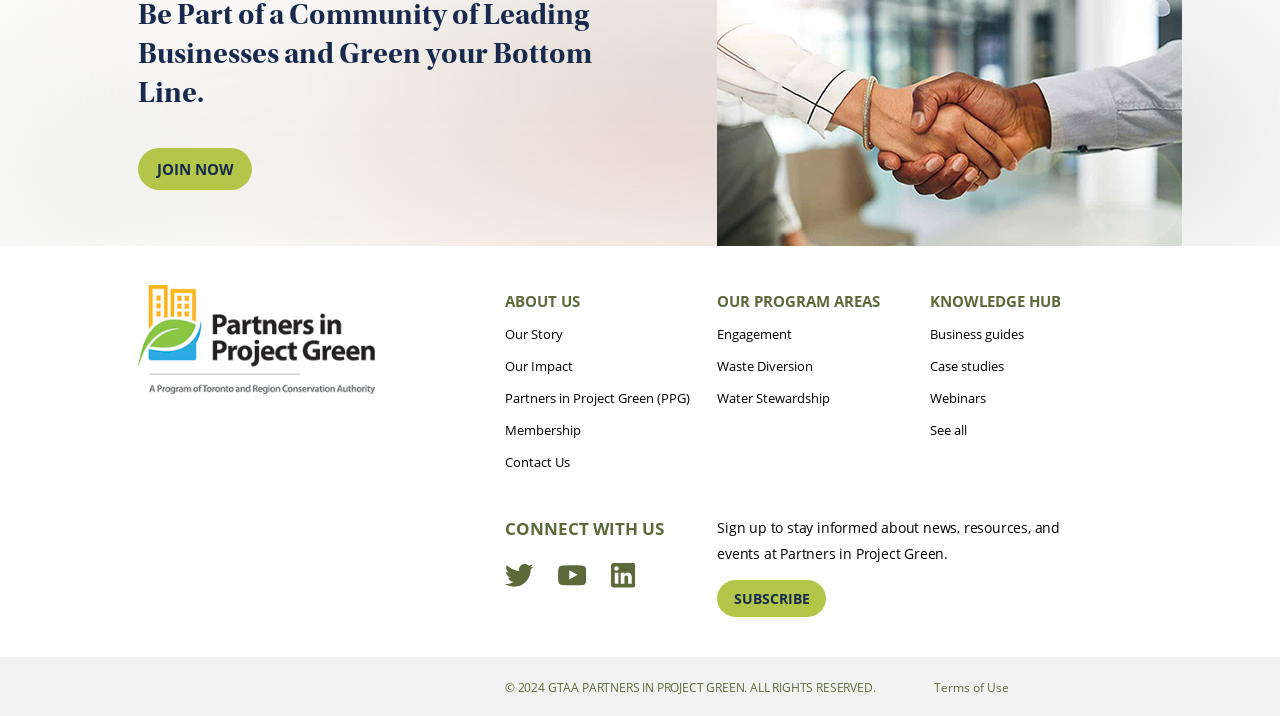Specify the bounding box coordinates of the area that needs to be clicked to achieve the following instruction: "Visit ABOUT US page".

[0.395, 0.407, 0.453, 0.435]